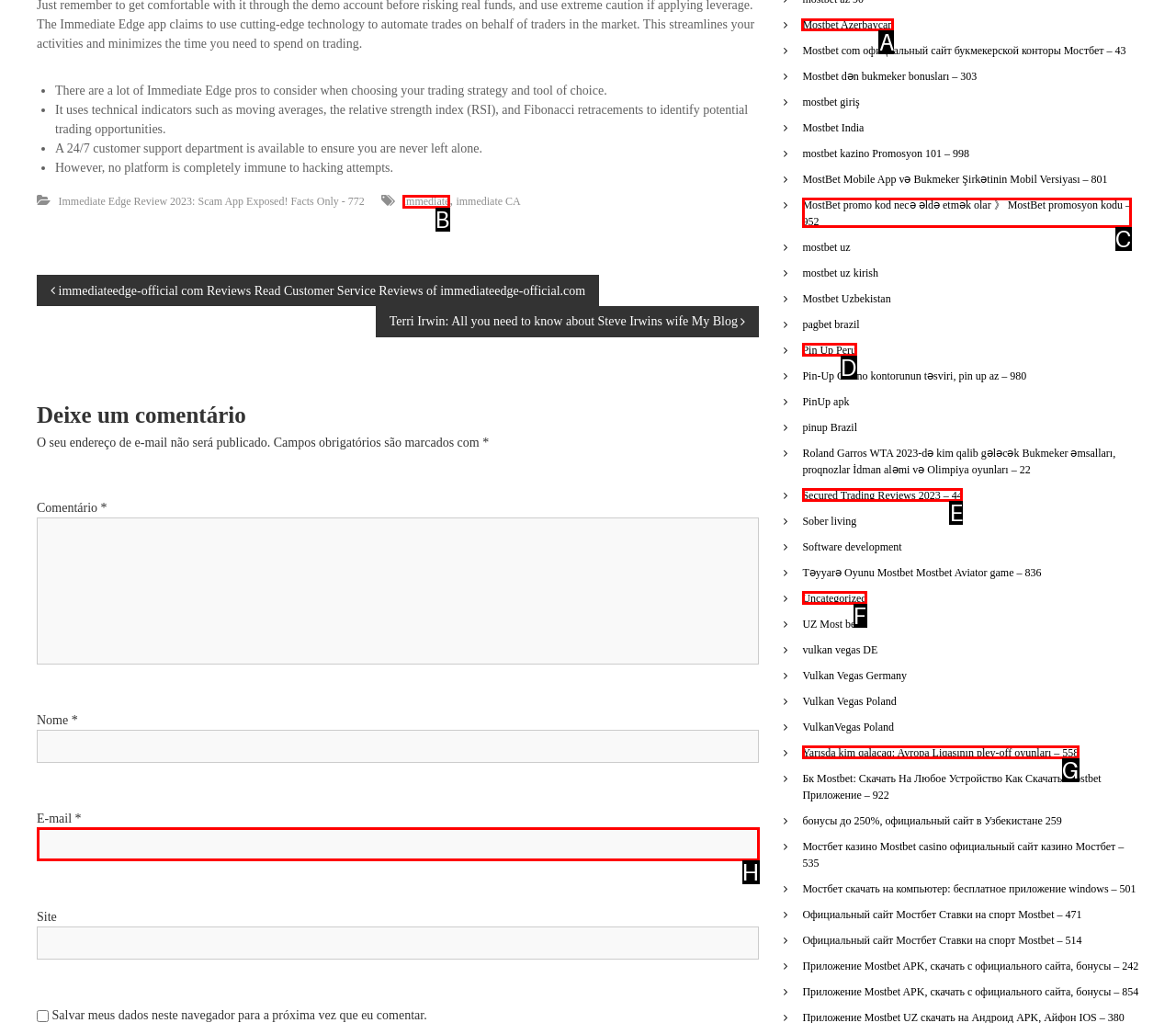Identify the letter of the UI element needed to carry out the task: Search for something
Reply with the letter of the chosen option.

None